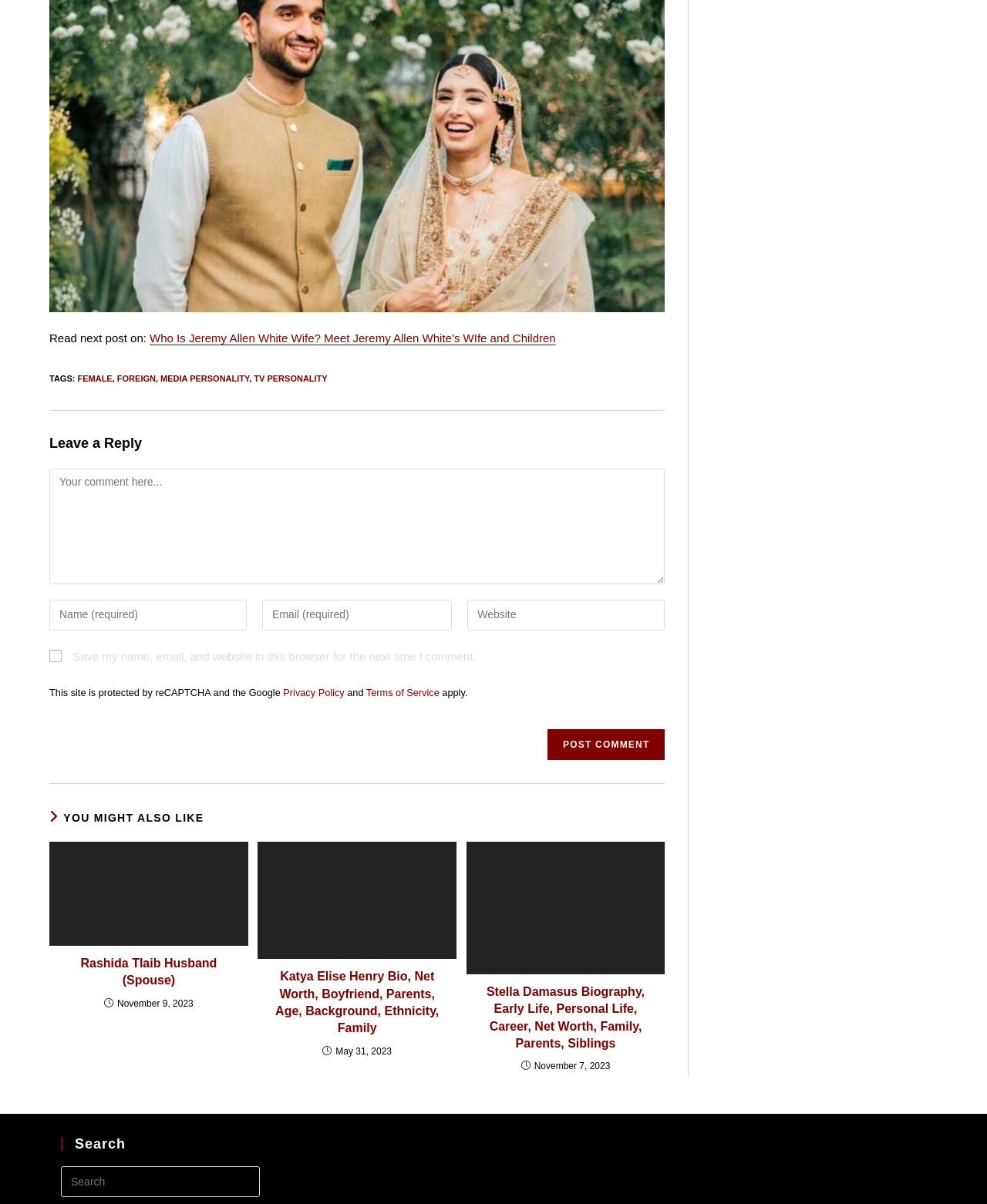Determine the bounding box coordinates of the clickable region to execute the instruction: "Search this website". The coordinates should be four float numbers between 0 and 1, denoted as [left, top, right, bottom].

[0.062, 0.969, 0.263, 0.995]